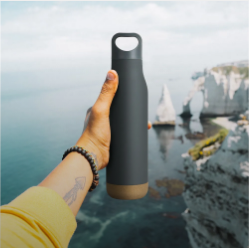What is the theme emphasized by the image?
Provide a detailed and well-explained answer to the question.

The image features a person holding a water bottle against a breathtaking coastal backdrop with dramatic cliffs and serene waters, which emphasizes the outdoor theme.